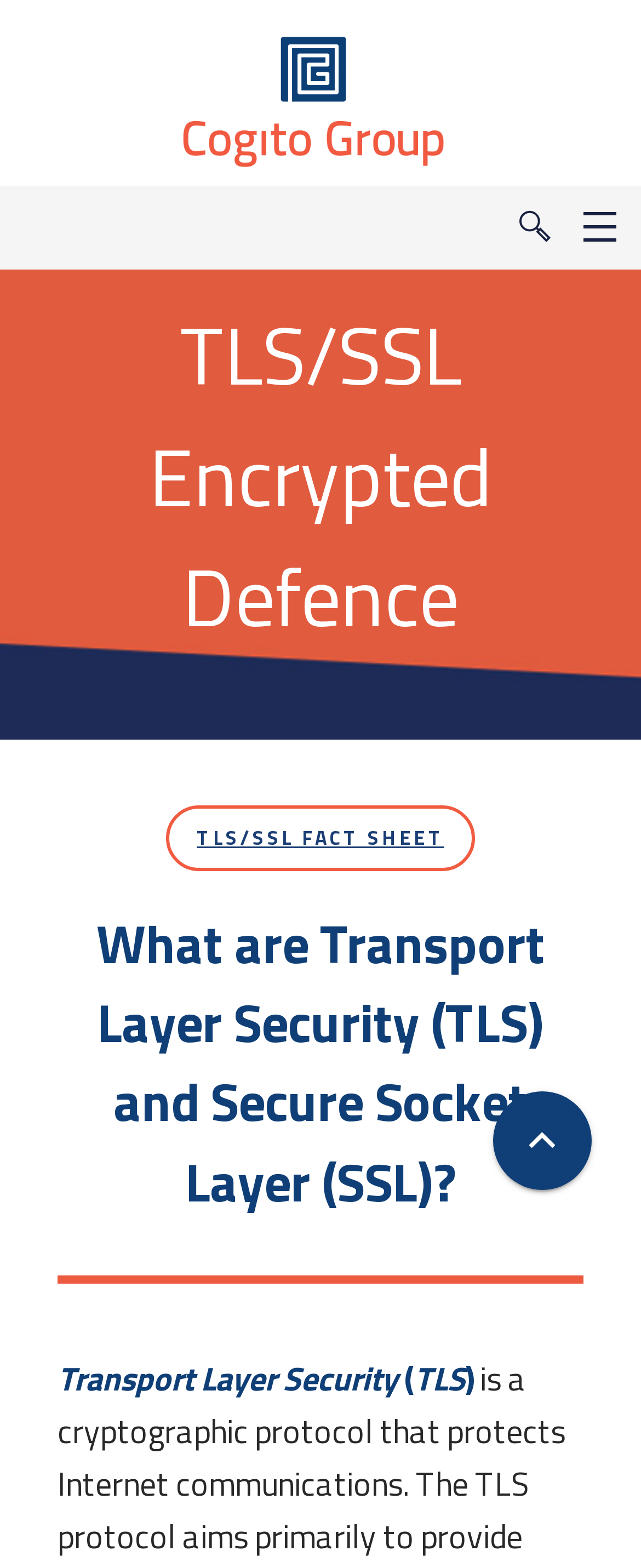Look at the image and write a detailed answer to the question: 
What is the symbol represented by the link at the bottom of the webpage?

The link at the bottom of the webpage has the text 'uf106', which appears to be a Unicode character representing a symbol, but its specific meaning is unclear without additional context.